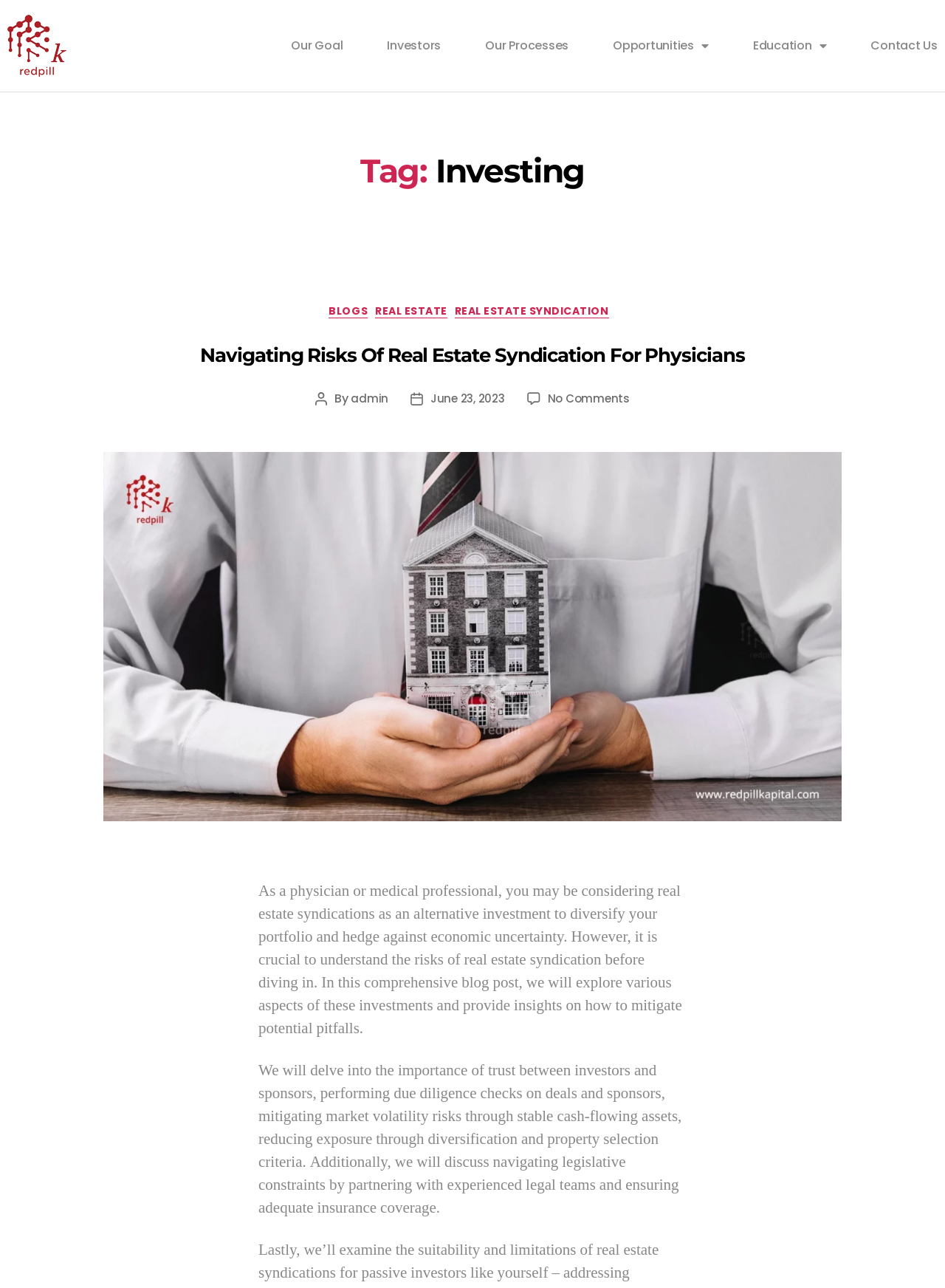Who wrote the blog post?
Please analyze the image and answer the question with as much detail as possible.

The author of the blog post can be identified by looking at the static text 'By admin' which indicates that the blog post was written by 'admin'.